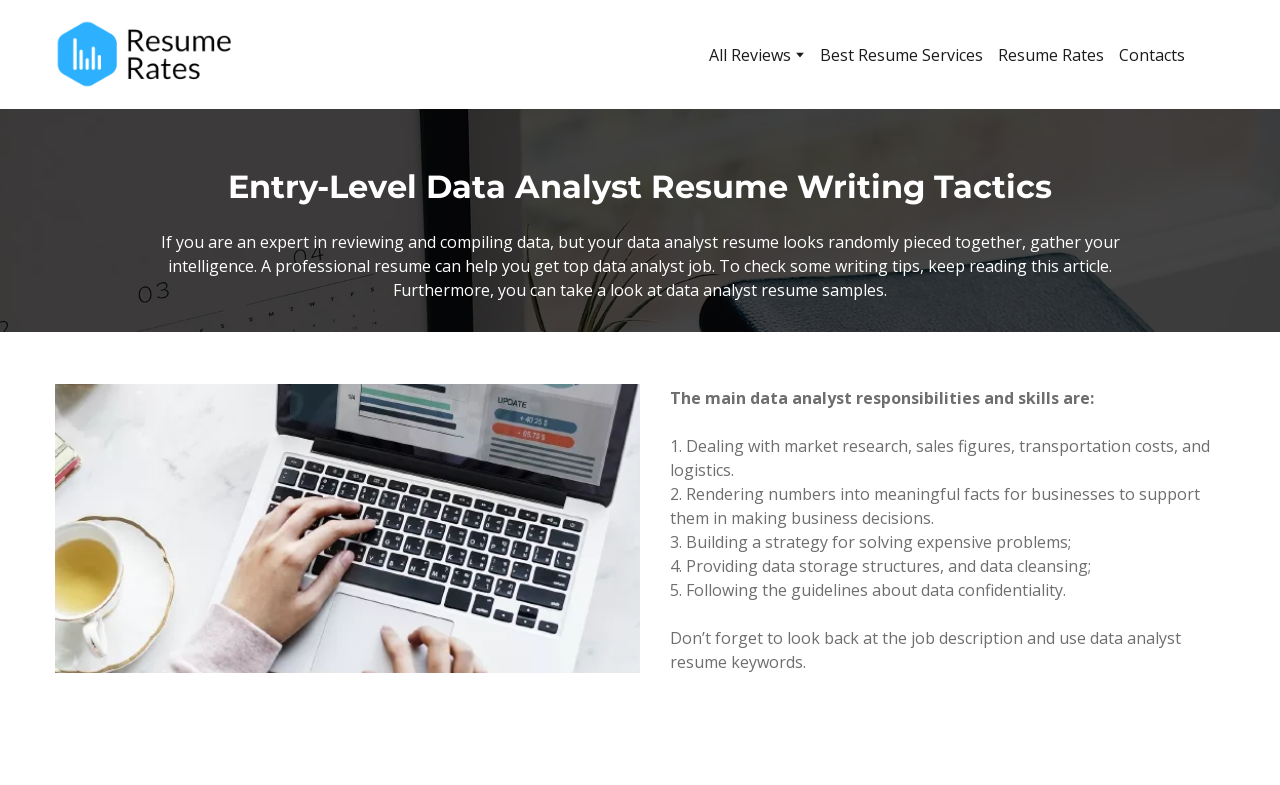What is the relationship between data analyst and business decisions?
From the image, respond using a single word or phrase.

Supporting business decisions